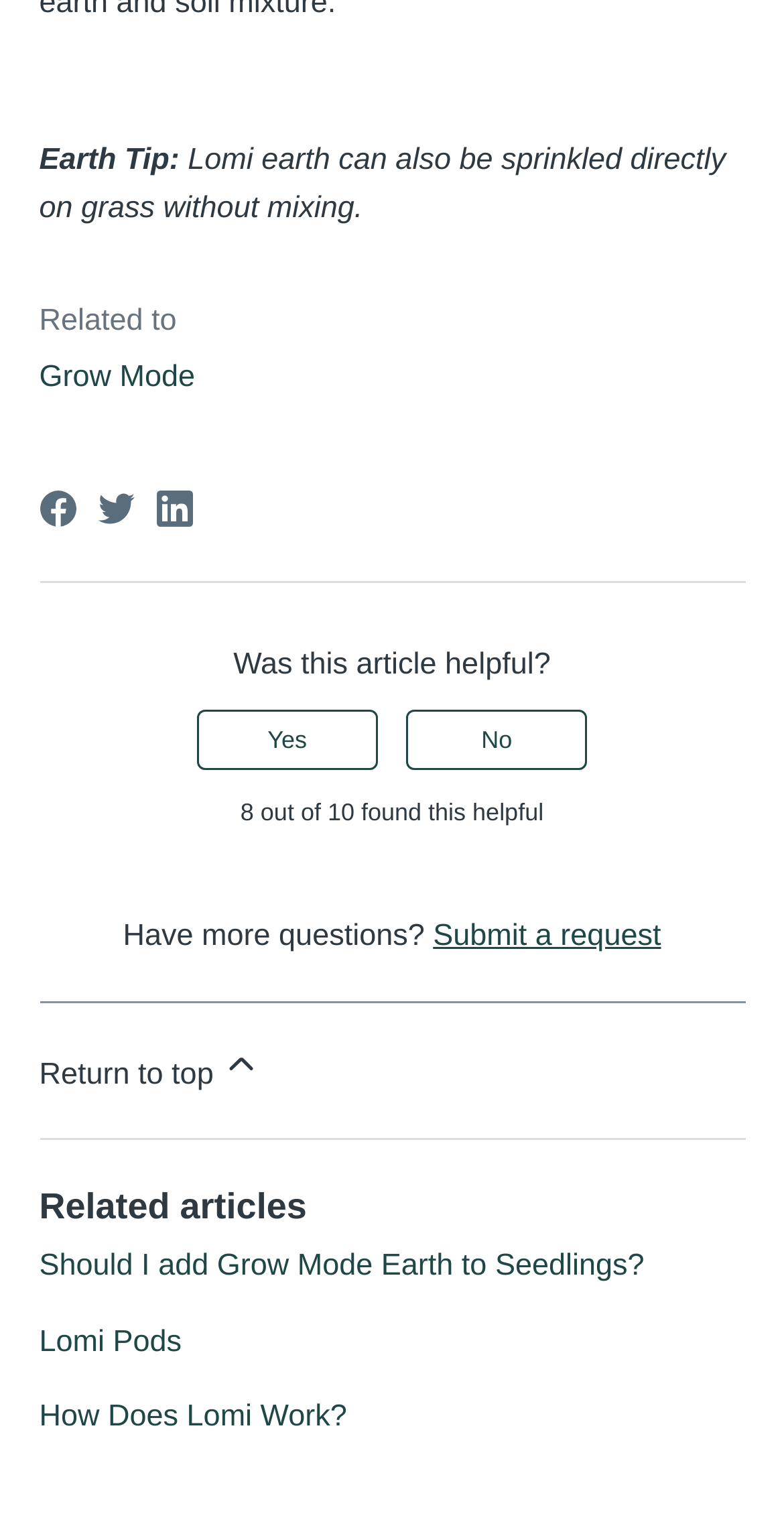Please identify the bounding box coordinates for the region that you need to click to follow this instruction: "Return to top of the page".

[0.05, 0.652, 0.95, 0.74]